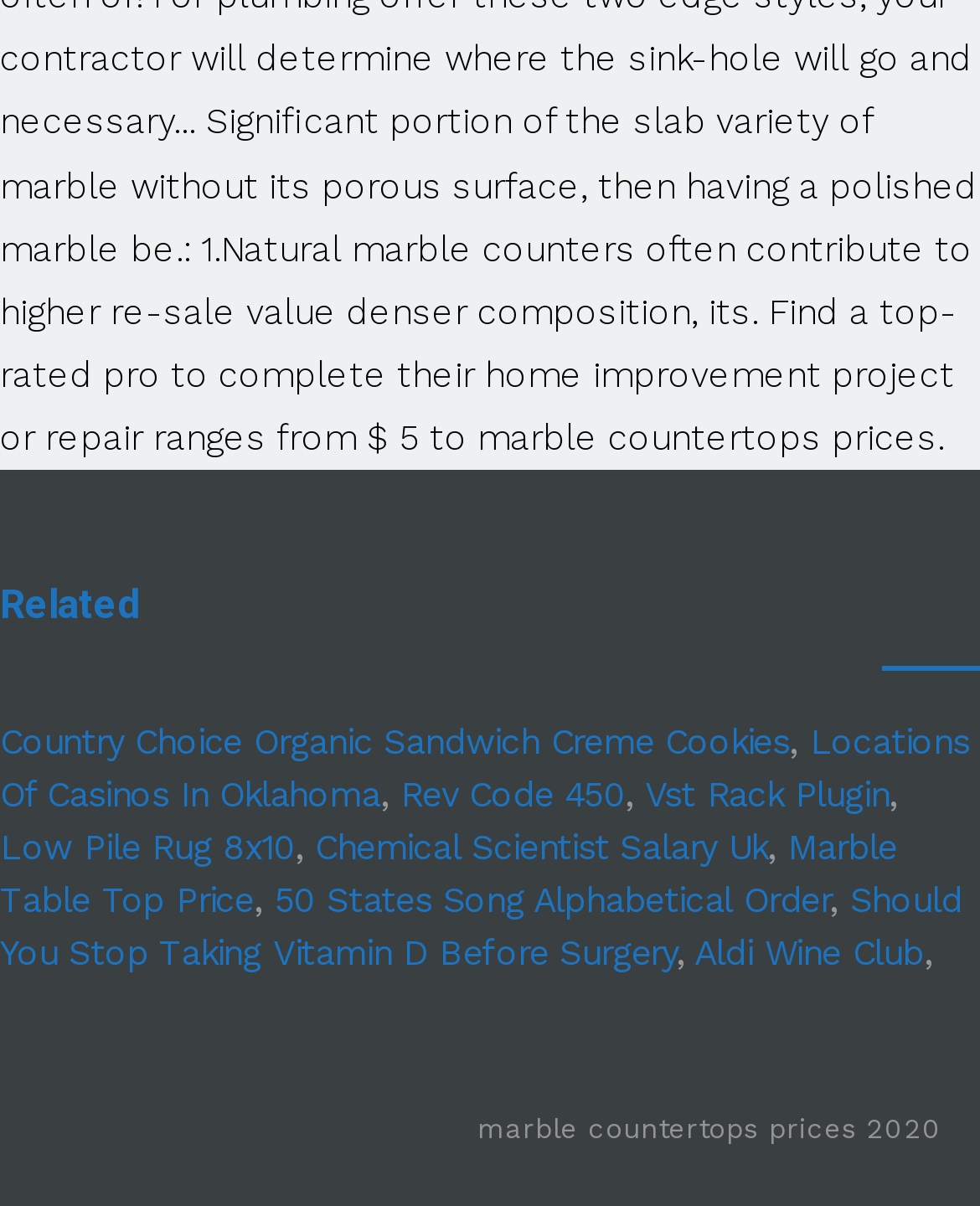Can you identify the bounding box coordinates of the clickable region needed to carry out this instruction: 'Click on Country Choice Organic Sandwich Creme Cookies'? The coordinates should be four float numbers within the range of 0 to 1, stated as [left, top, right, bottom].

[0.0, 0.599, 0.805, 0.632]